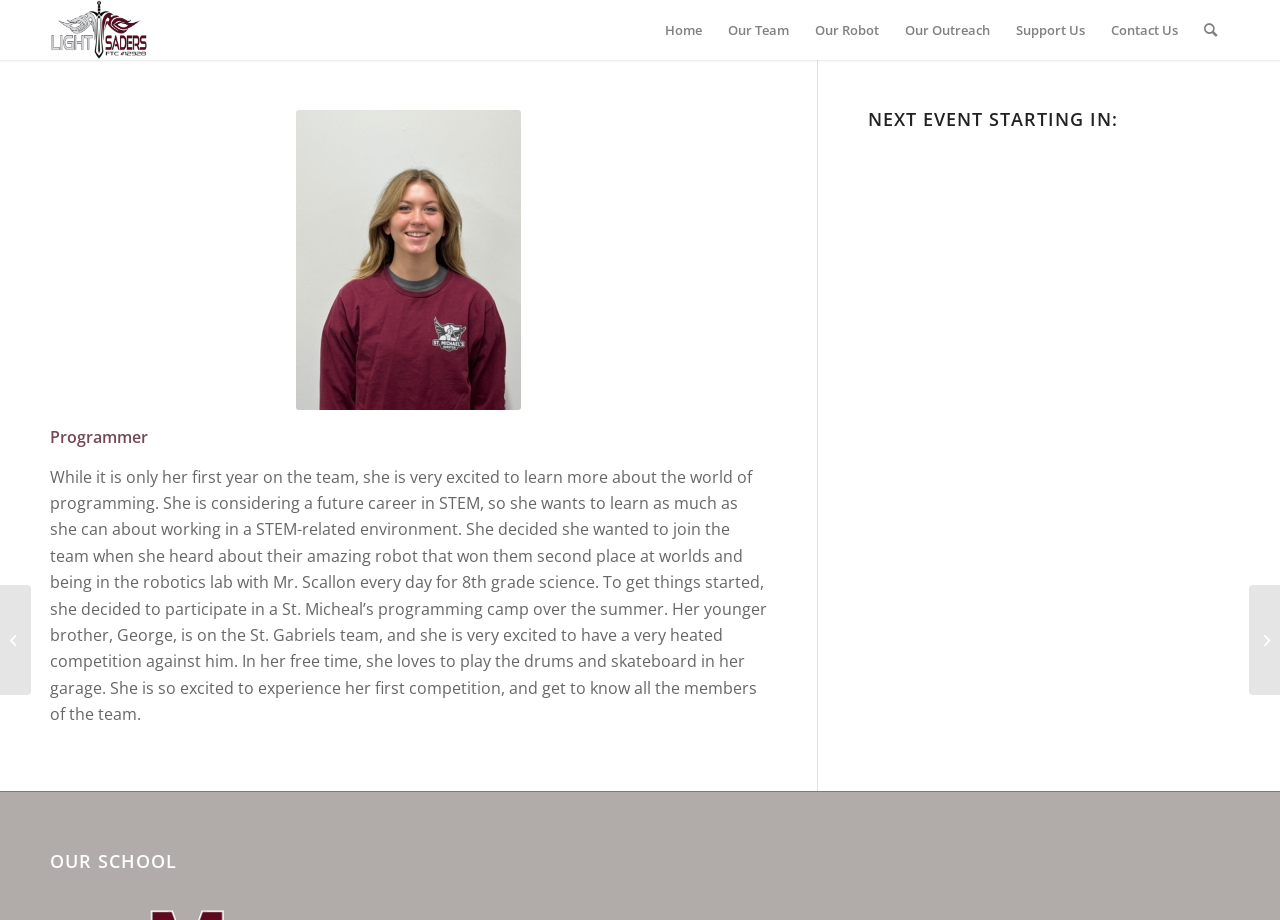What is Bella Abraham's role in the team?
Refer to the screenshot and deliver a thorough answer to the question presented.

Based on the webpage, Bella Abraham's role in the team is mentioned as 'Programmer' in the static text element, which provides a brief description about her.